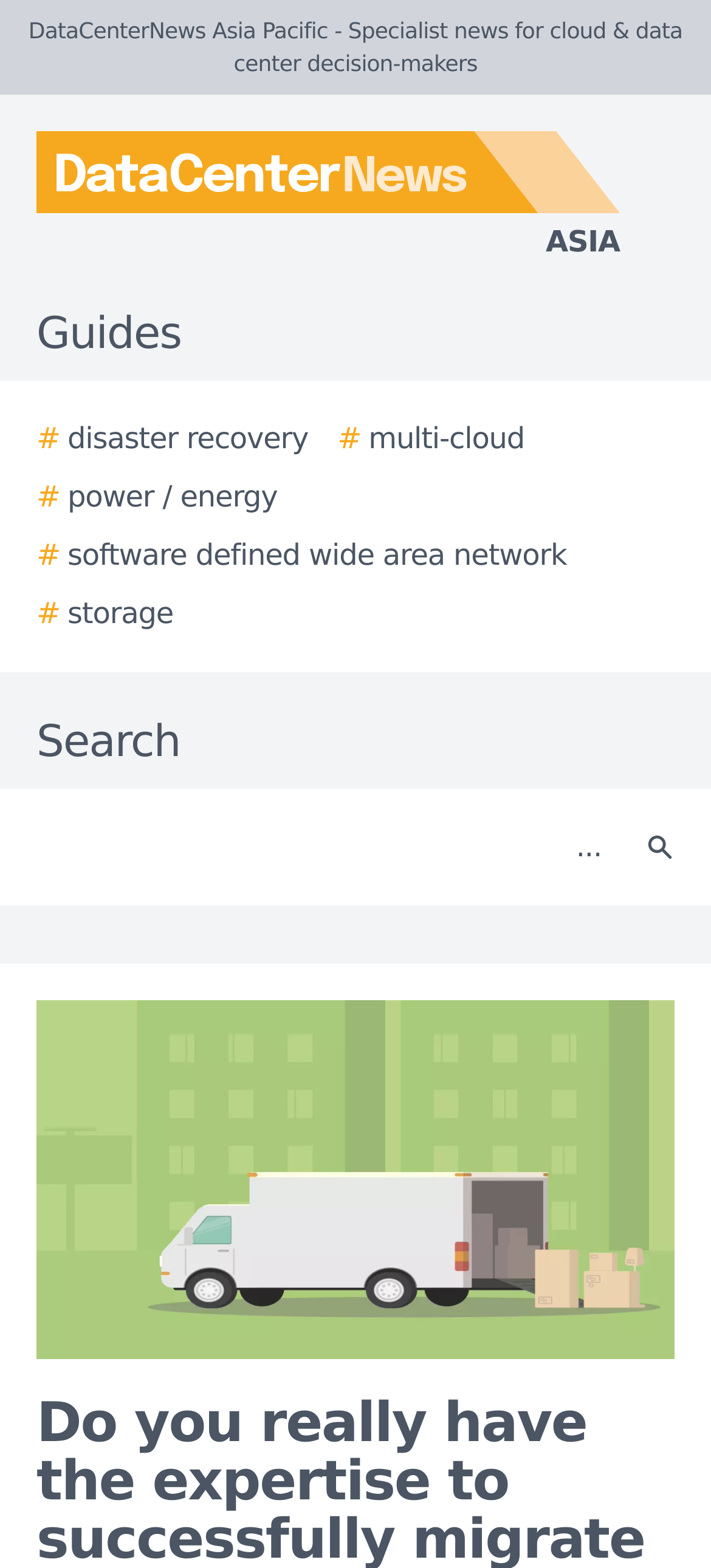Using the format (top-left x, top-left y, bottom-right x, bottom-right y), provide the bounding box coordinates for the described UI element. All values should be floating point numbers between 0 and 1: Asia

[0.0, 0.084, 0.923, 0.168]